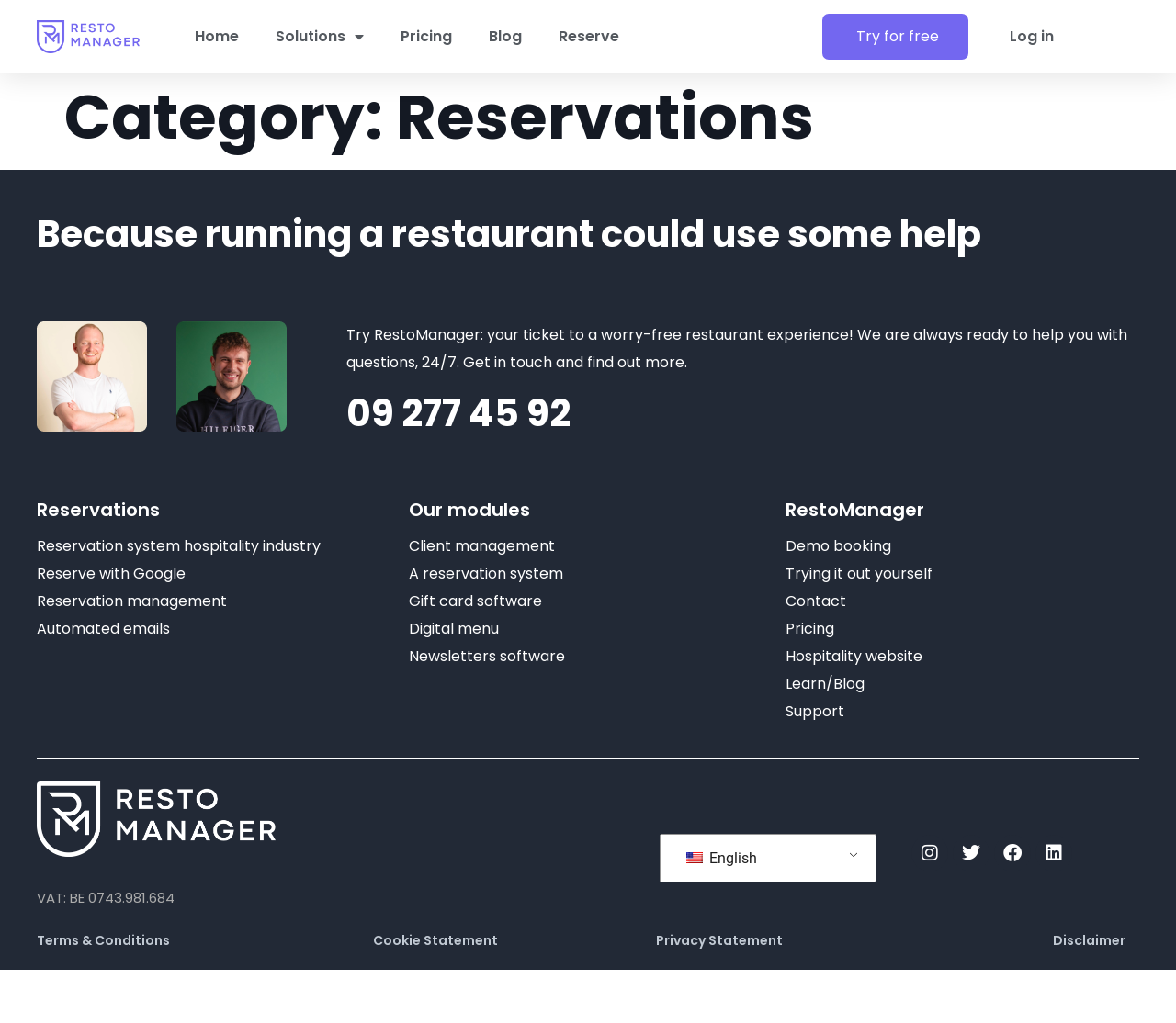Could you specify the bounding box coordinates for the clickable section to complete the following instruction: "Contact RestoManager"?

[0.668, 0.577, 0.719, 0.598]